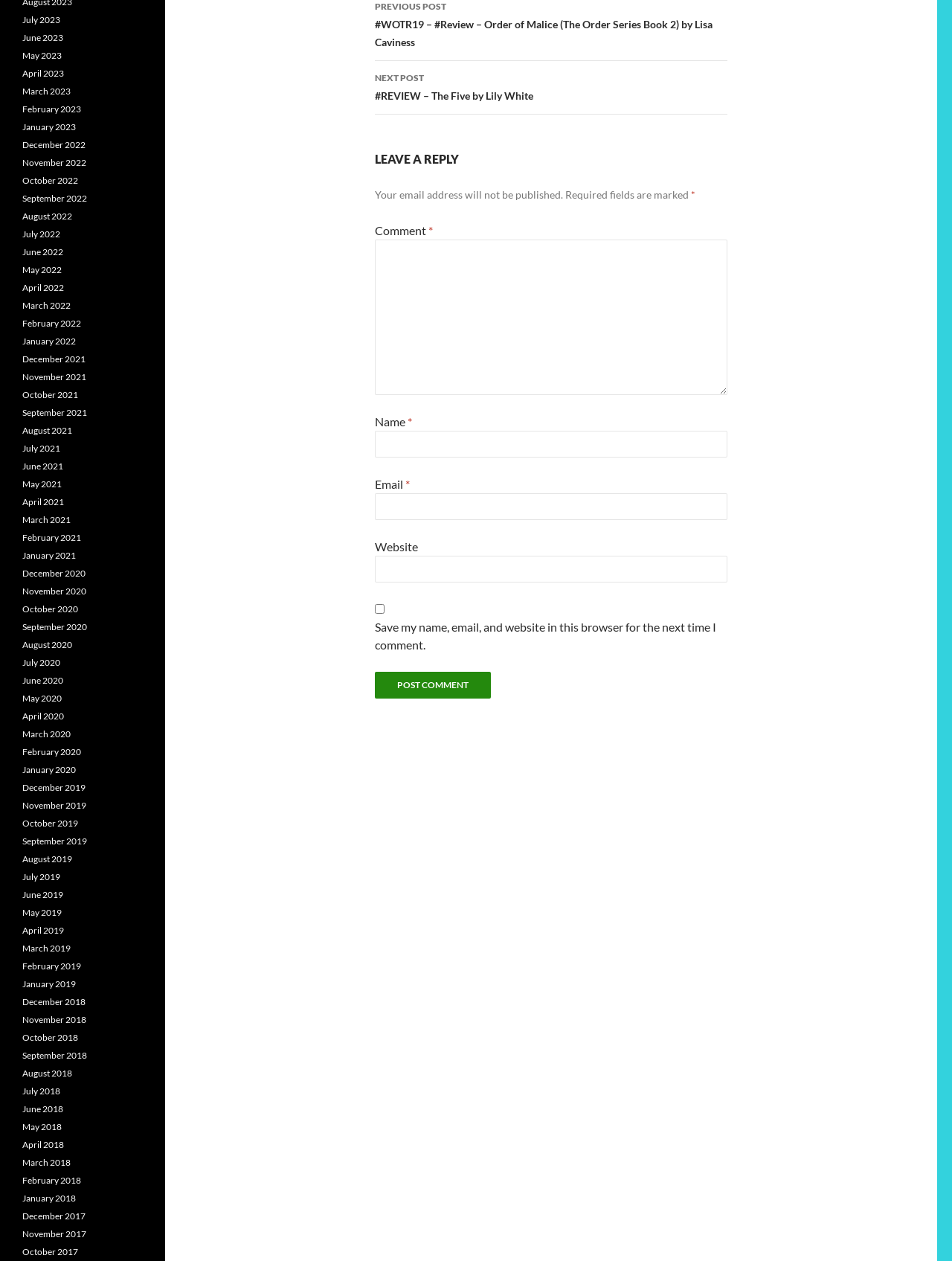Identify the bounding box coordinates for the element you need to click to achieve the following task: "Click the 'July 2023' link". The coordinates must be four float values ranging from 0 to 1, formatted as [left, top, right, bottom].

[0.023, 0.011, 0.063, 0.02]